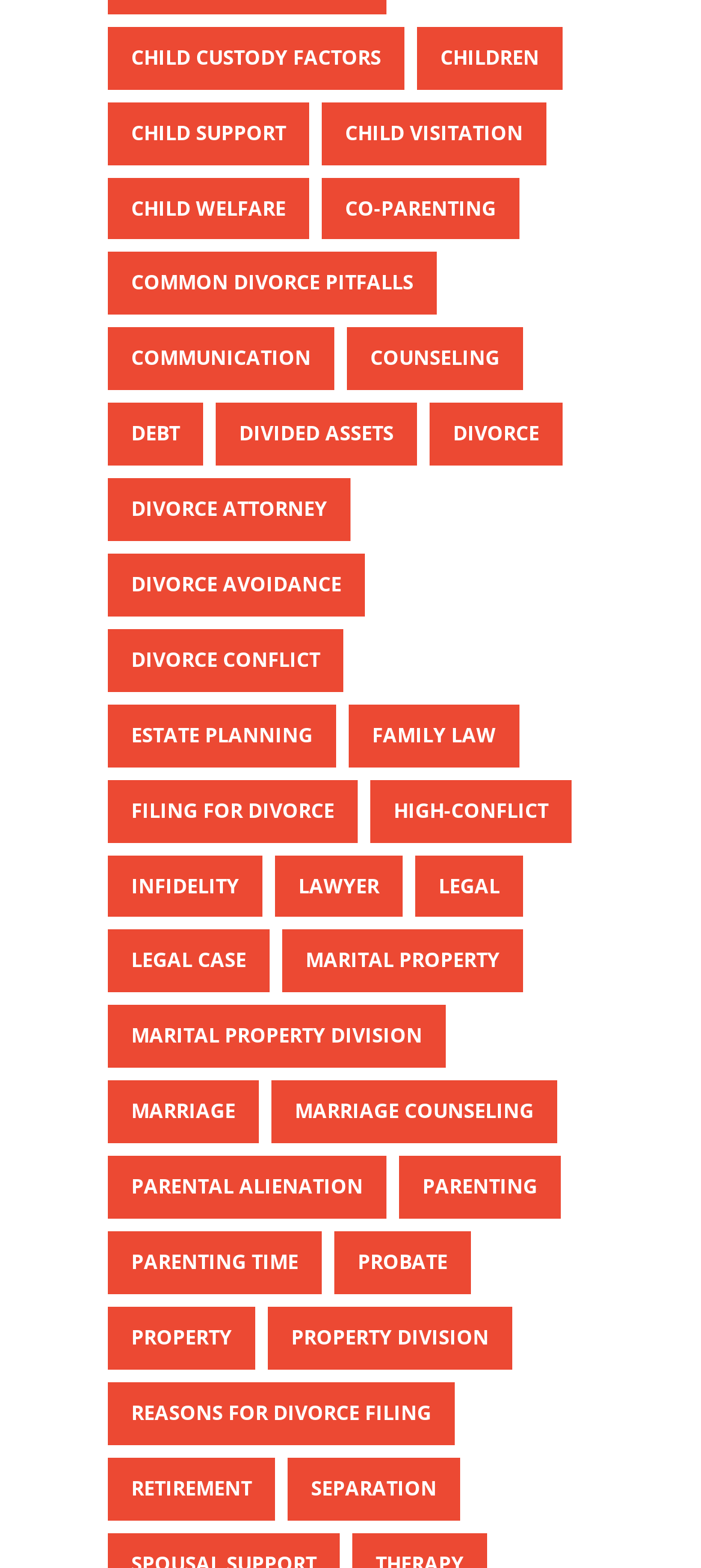Please determine the bounding box coordinates of the clickable area required to carry out the following instruction: "Explore 'parenting time' options". The coordinates must be four float numbers between 0 and 1, represented as [left, top, right, bottom].

[0.154, 0.785, 0.459, 0.825]